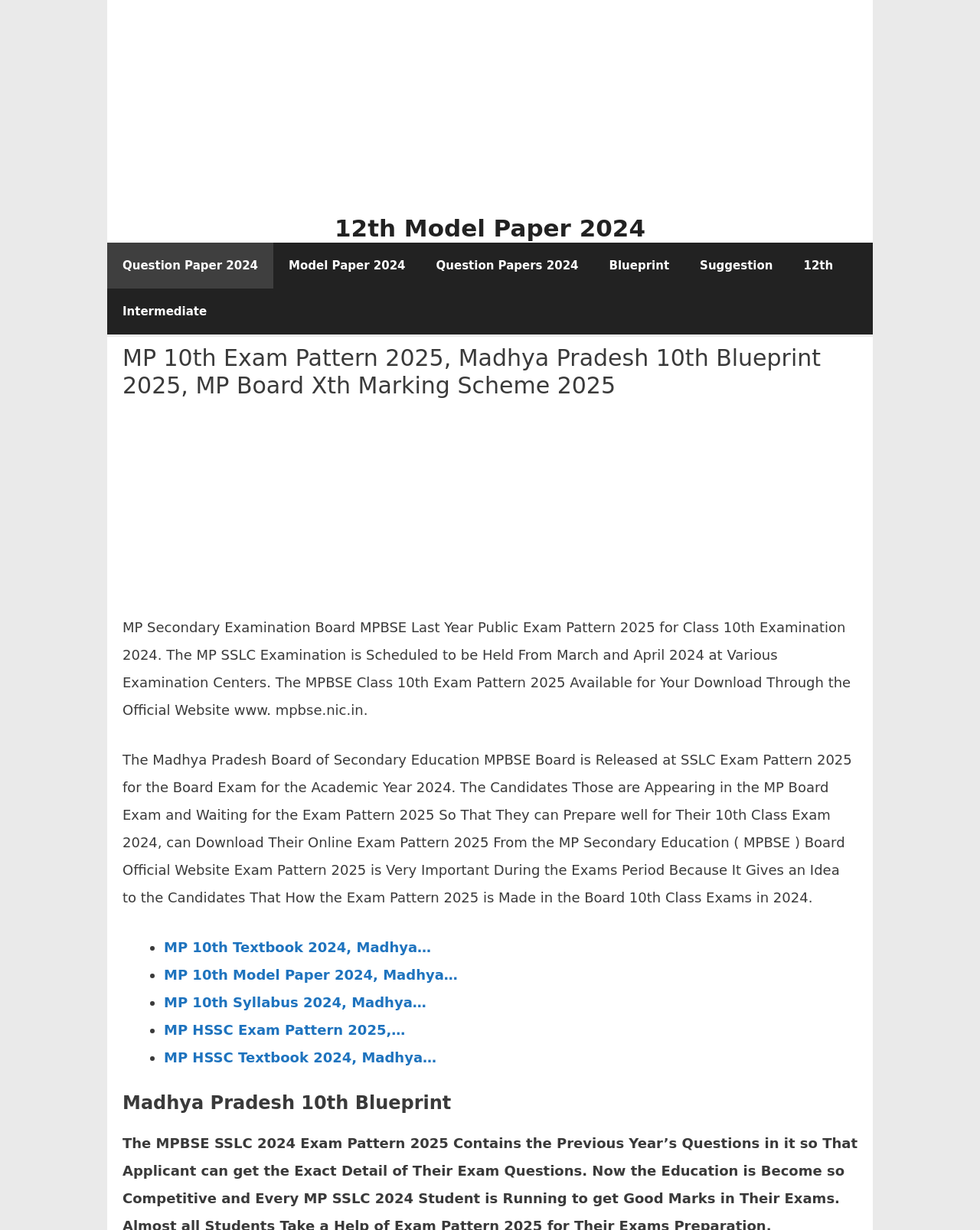Locate the bounding box coordinates of the clickable area to execute the instruction: "View Question Paper 2024". Provide the coordinates as four float numbers between 0 and 1, represented as [left, top, right, bottom].

[0.109, 0.197, 0.279, 0.235]